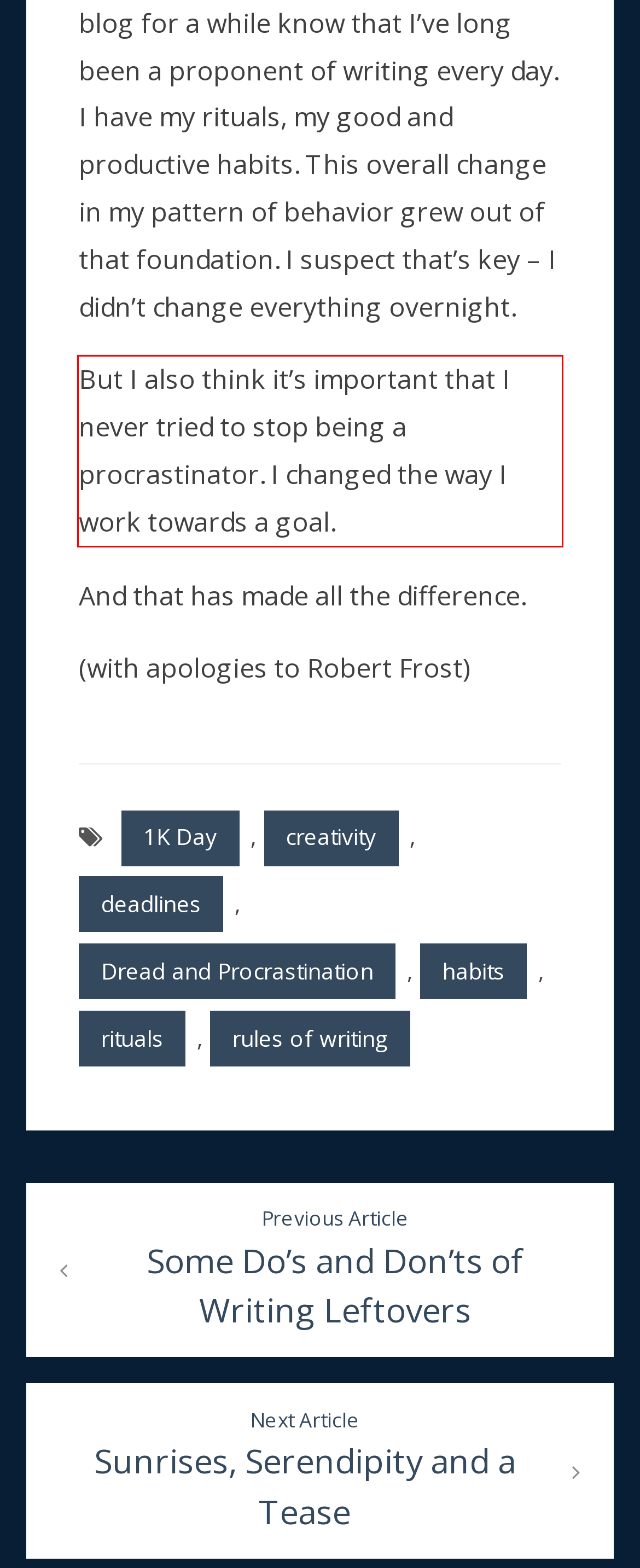Look at the provided screenshot of the webpage and perform OCR on the text within the red bounding box.

But I also think it’s important that I never tried to stop being a procrastinator. I changed the way I work towards a goal.